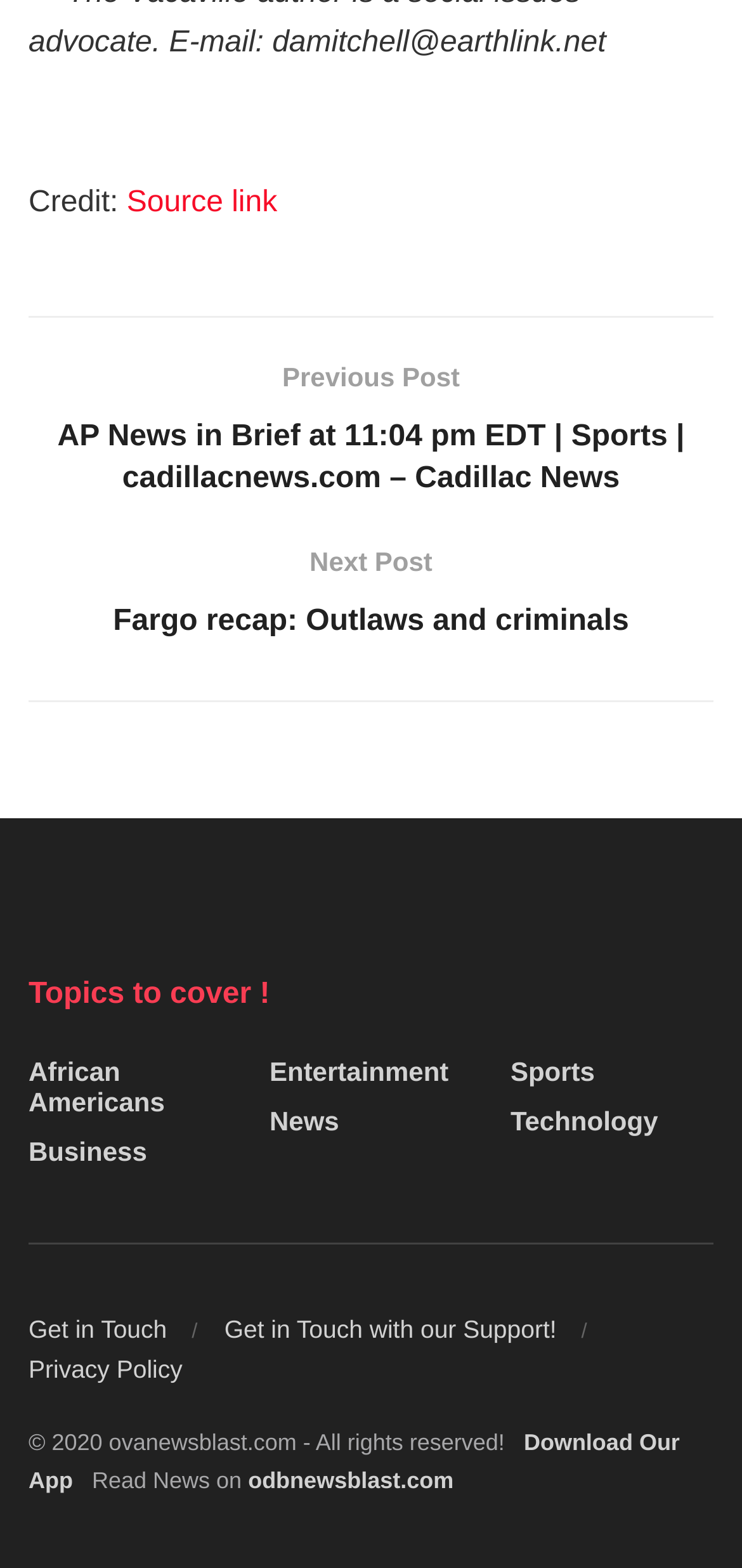Predict the bounding box of the UI element that fits this description: "Download Our App".

[0.038, 0.912, 0.916, 0.953]